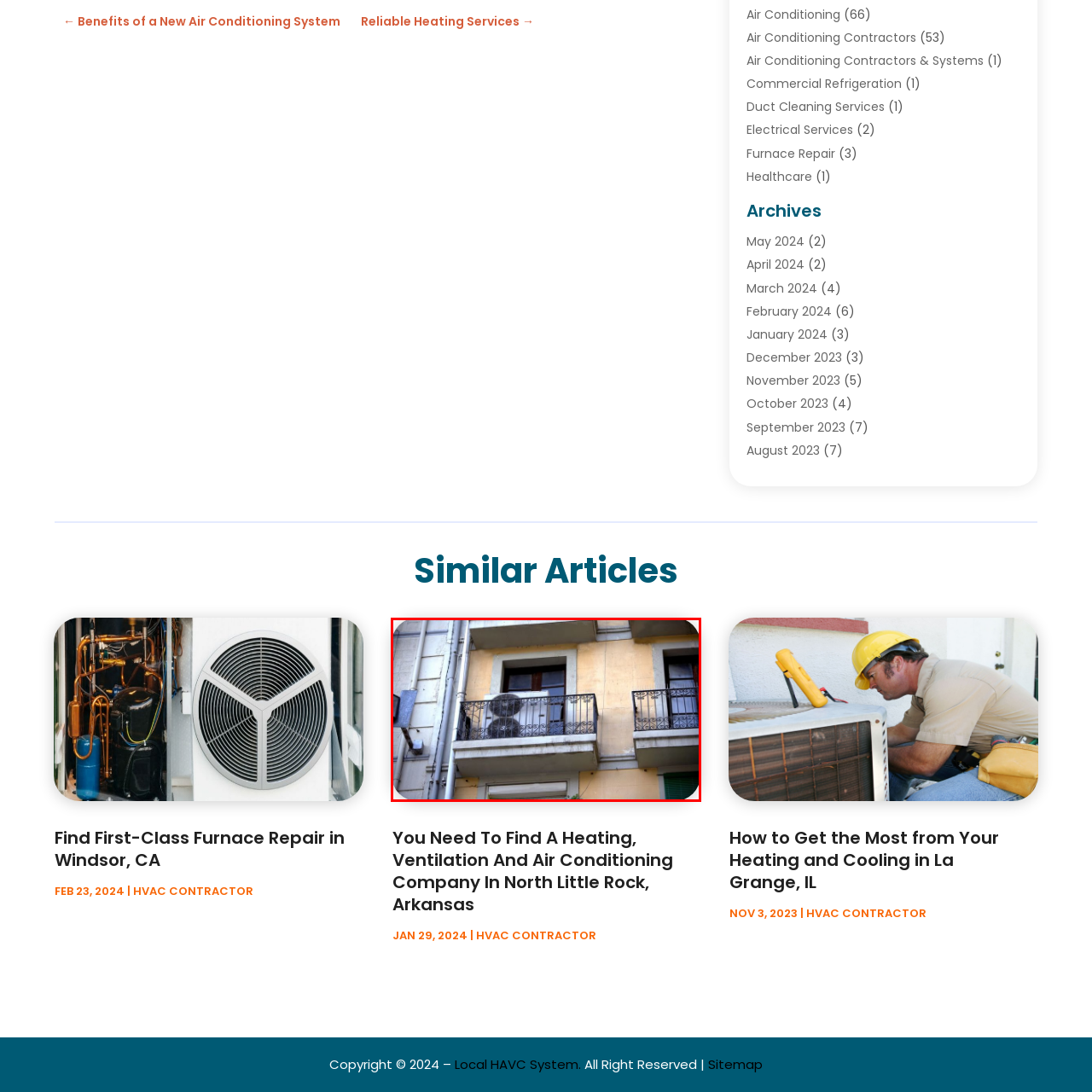Describe fully the image that is contained within the red bounding box.

The image depicts a balcony on a residential building, featuring two large air conditioning units prominently positioned on the ledge. The balcony is enclosed with ornate black wrought-iron railings, which add a touch of elegance to the otherwise simple architecture. The walls of the building are painted in a warm yellow hue, enhancing the lively and homely appearance of the structure. A wooden window behind the railing is partially open, suggesting a welcoming atmosphere. The setting conveys a typical urban environment, where air conditioning units are essential for comfort during warmer months.